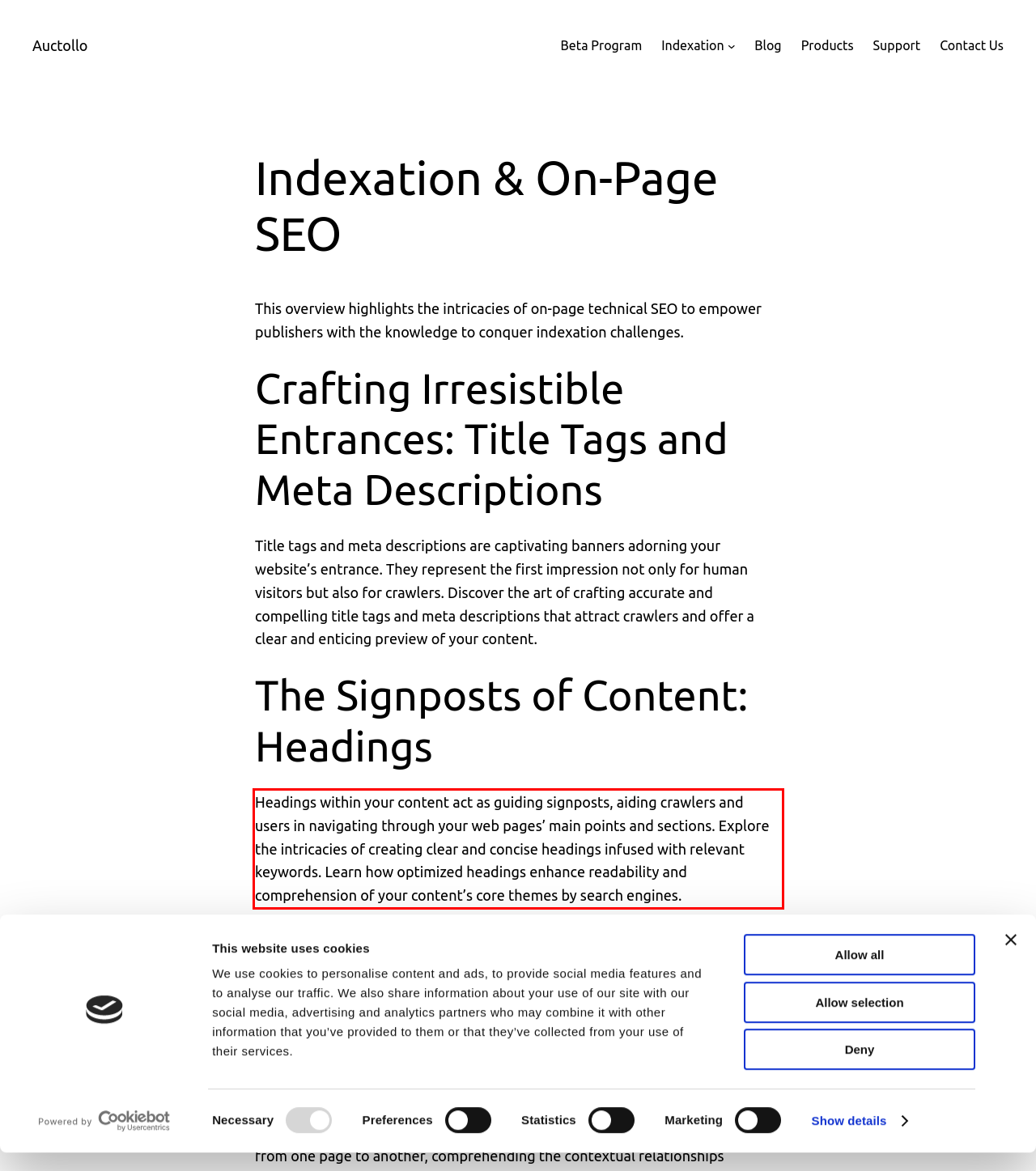Extract and provide the text found inside the red rectangle in the screenshot of the webpage.

Headings within your content act as guiding signposts, aiding crawlers and users in navigating through your web pages’ main points and sections. Explore the intricacies of creating clear and concise headings infused with relevant keywords. Learn how optimized headings enhance readability and comprehension of your content’s core themes by search engines.